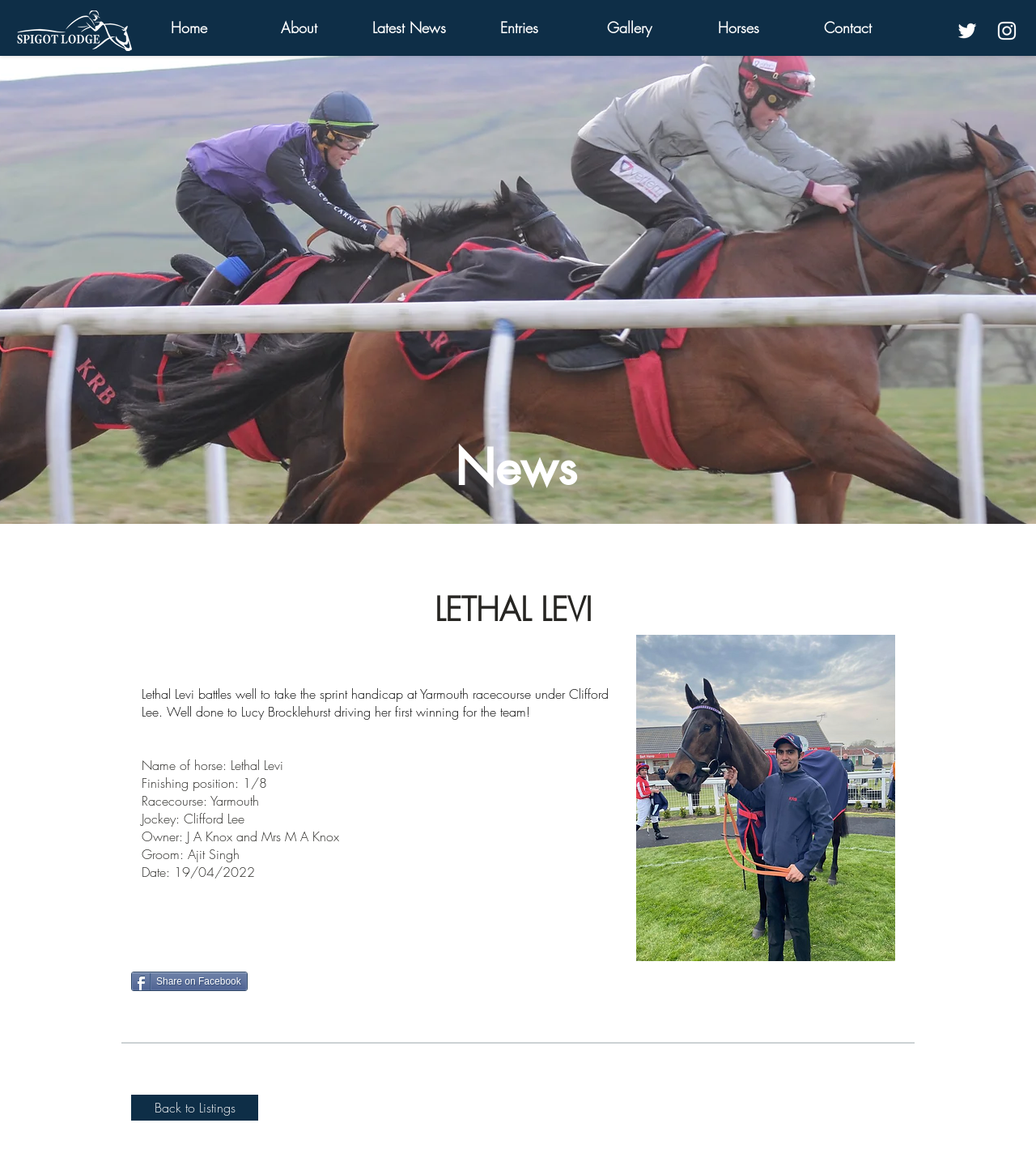Identify the bounding box coordinates of the region that needs to be clicked to carry out this instruction: "Go to the Twitter page". Provide these coordinates as four float numbers ranging from 0 to 1, i.e., [left, top, right, bottom].

[0.922, 0.016, 0.945, 0.037]